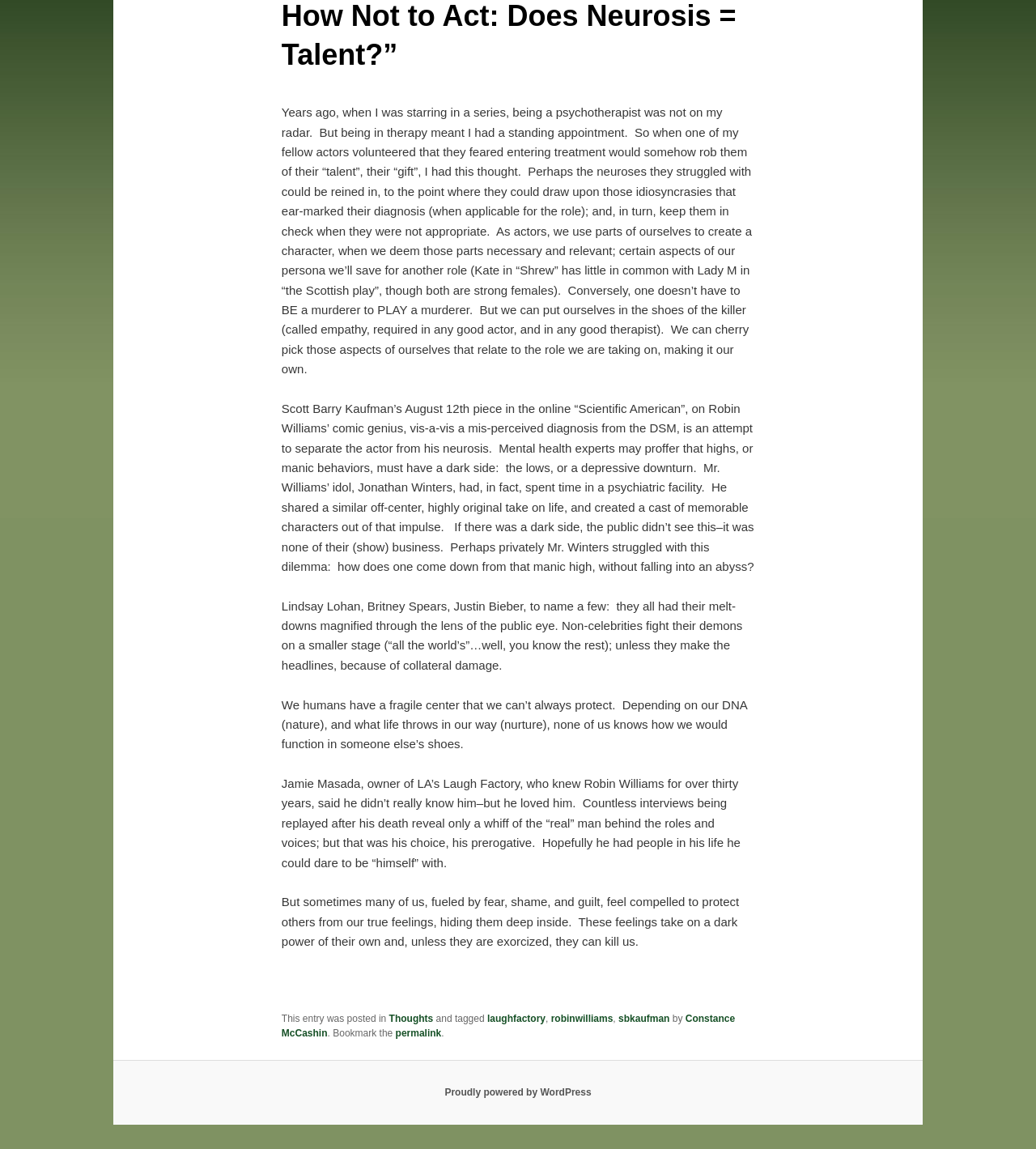Extract the bounding box coordinates of the UI element described: "Thoughts". Provide the coordinates in the format [left, top, right, bottom] with values ranging from 0 to 1.

[0.375, 0.881, 0.418, 0.891]